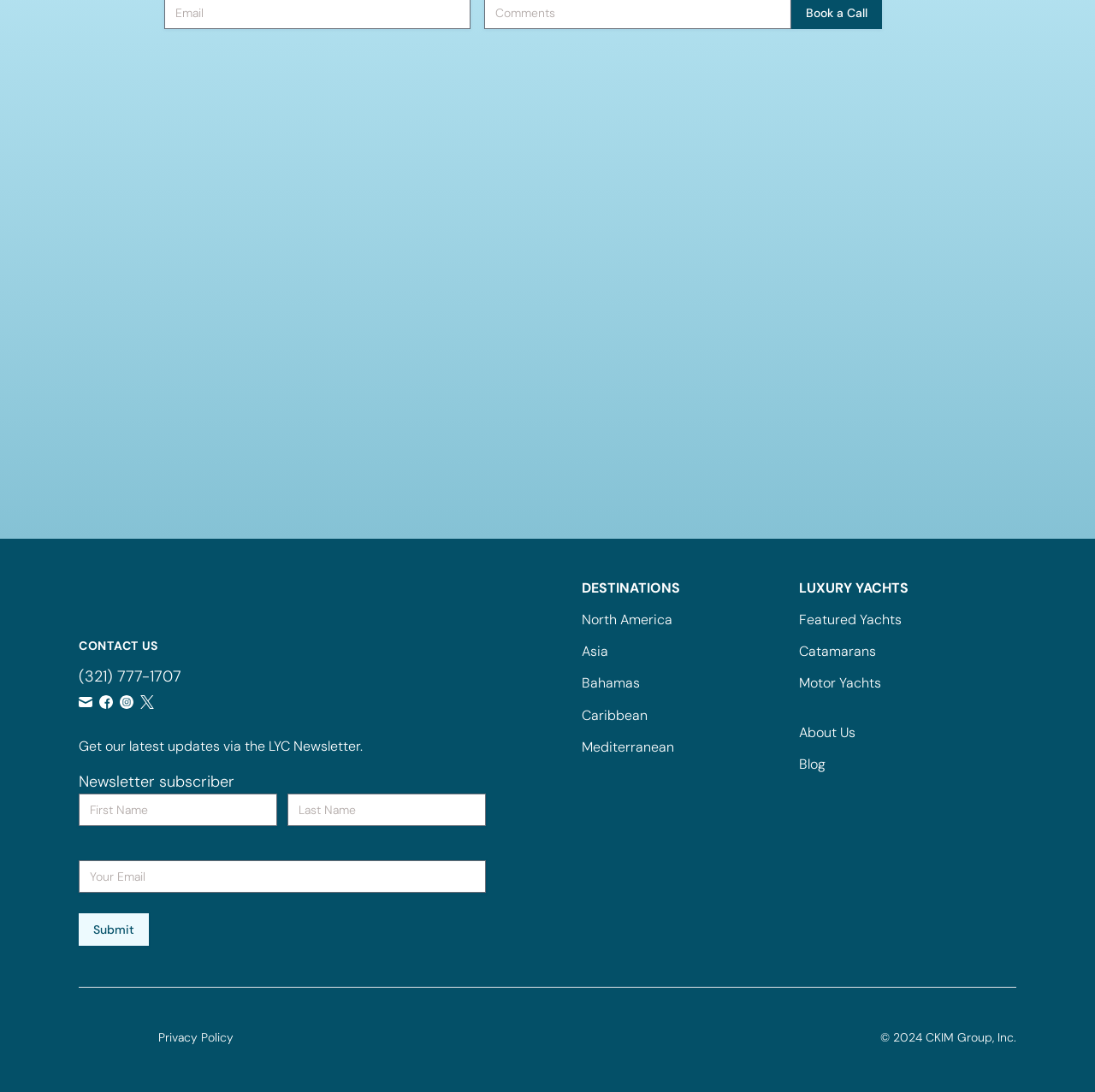What is the purpose of the newsletter subscription form?
Please give a detailed and elaborate explanation in response to the question.

The newsletter subscription form is located below the 'Get our latest updates via the LYC Newsletter' text, which suggests that the purpose of the form is to allow users to subscribe to the newsletter and receive the latest updates from the website.